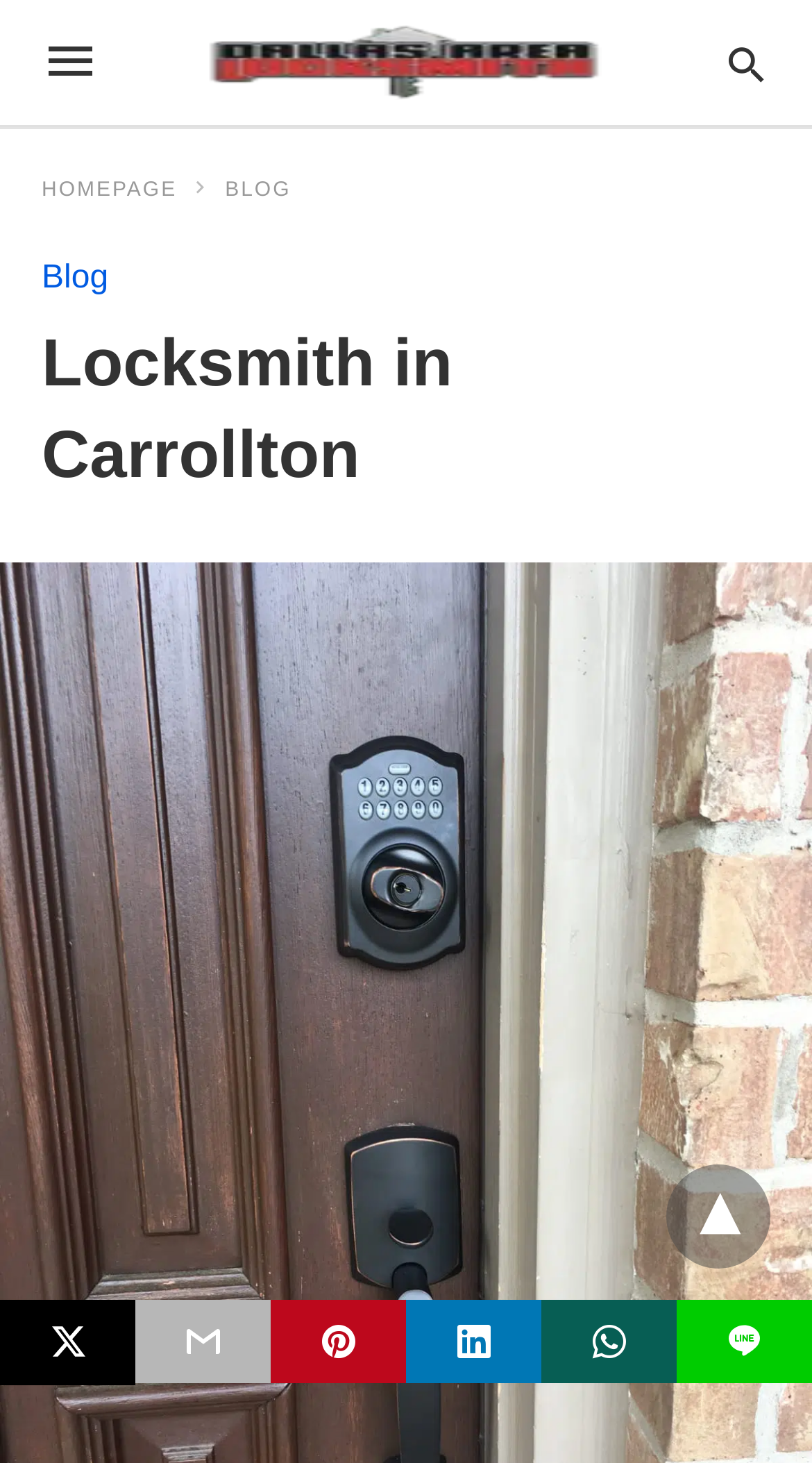Could you provide the bounding box coordinates for the portion of the screen to click to complete this instruction: "Visit the website 'AYYILDIZ TiM | Sessizce Nöbetteyiz!'"?

None